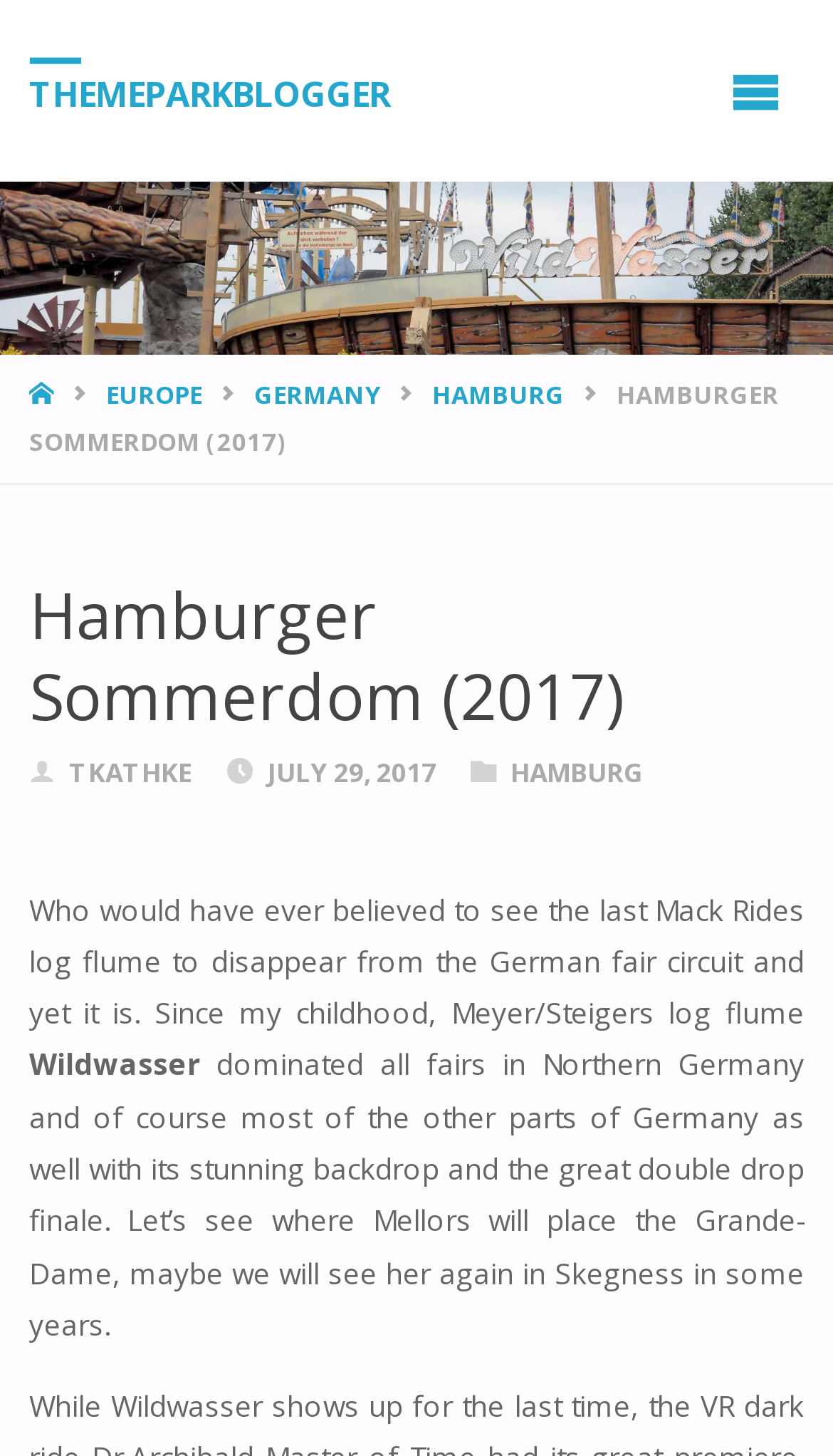What is the name of the author?
Please utilize the information in the image to give a detailed response to the question.

The author's name can be found in the section below the main heading, where it says 'Author' followed by a link with the text 'TKATHKE'.